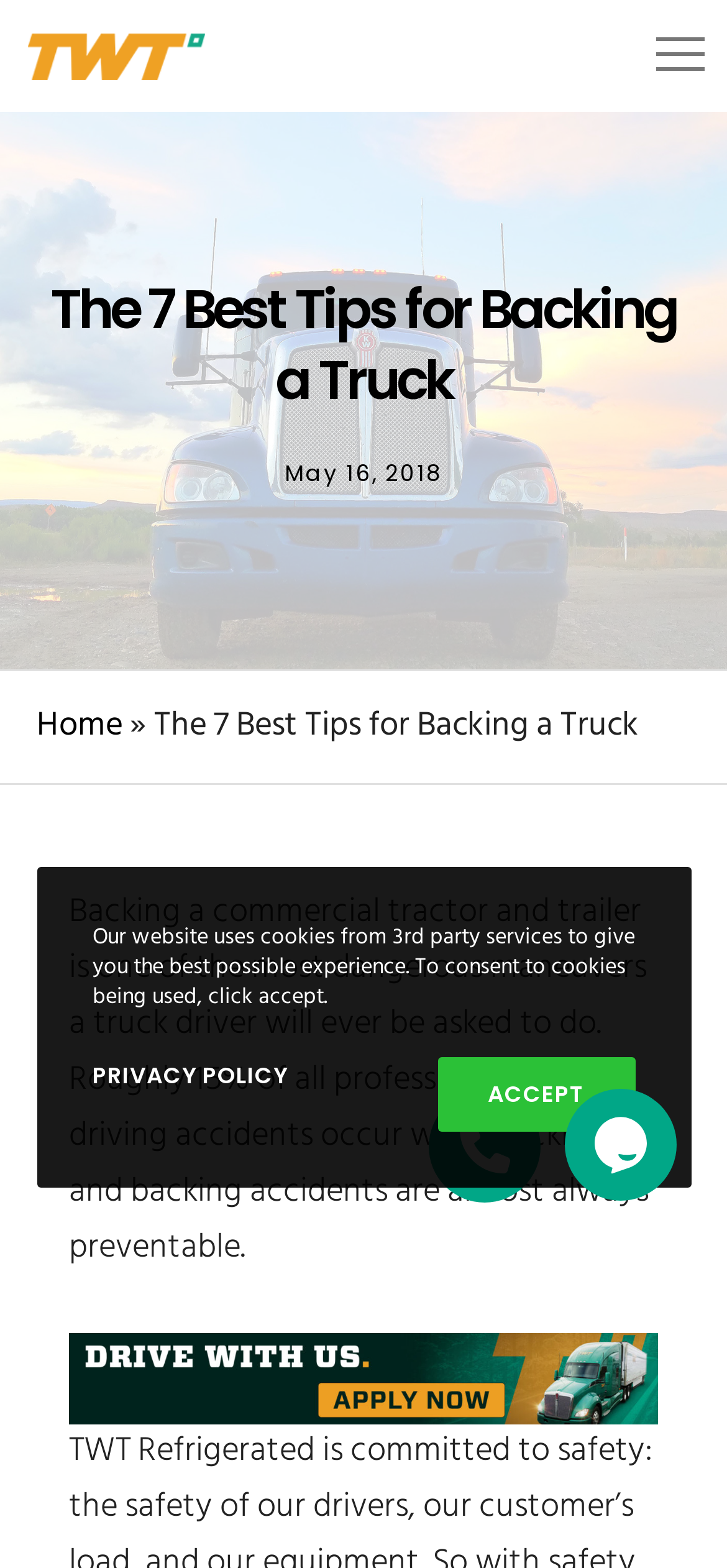Provide an in-depth caption for the webpage.

The webpage is about the 7 best tips for backing a refrigerated truck, with a focus on safety. At the top left, there is a link to "TW Transport" accompanied by an image with the same name. On the top right, there is an empty link. Below these elements, there is a layout table that spans the entire width of the page.

Within the layout table, there is a heading that reads "The 7 Best Tips for Backing a Truck" located near the top. Below the heading, there is a time element displaying the date "May 16, 2018". On the left side, there is a link to "Home" followed by a static text "»" and then another static text "The 7 Best Tips for Backing a Truck".

The main content of the page starts below these elements, with a paragraph of text that explains the dangers of backing a commercial tractor and trailer. This text is located on the left side of the page and spans about two-thirds of the page width. Below this text, there is a figure element that contains a link to "CDL A Driving Job at TW Transport" and an image with the same name.

At the bottom of the page, there is a notification about the website's use of cookies from third-party services. This notification is located on the left side and spans about three-quarters of the page width. Below the notification, there is a link to "PRIVACY POLICY" and a button labeled "ACCEPT". On the right side, there is an iframe containing a chat widget.